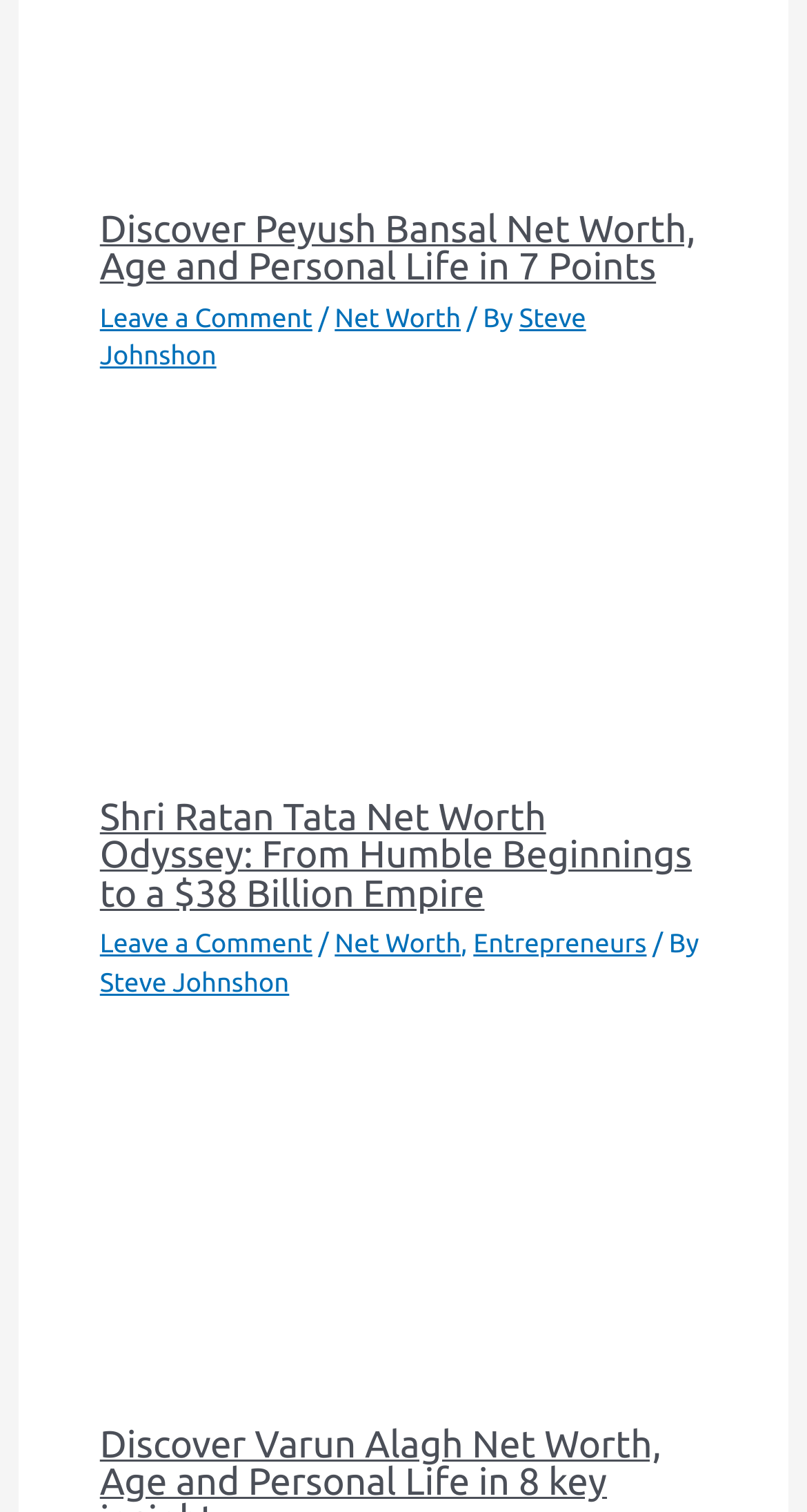Highlight the bounding box coordinates of the element you need to click to perform the following instruction: "Explore Net Worth."

[0.415, 0.201, 0.571, 0.22]